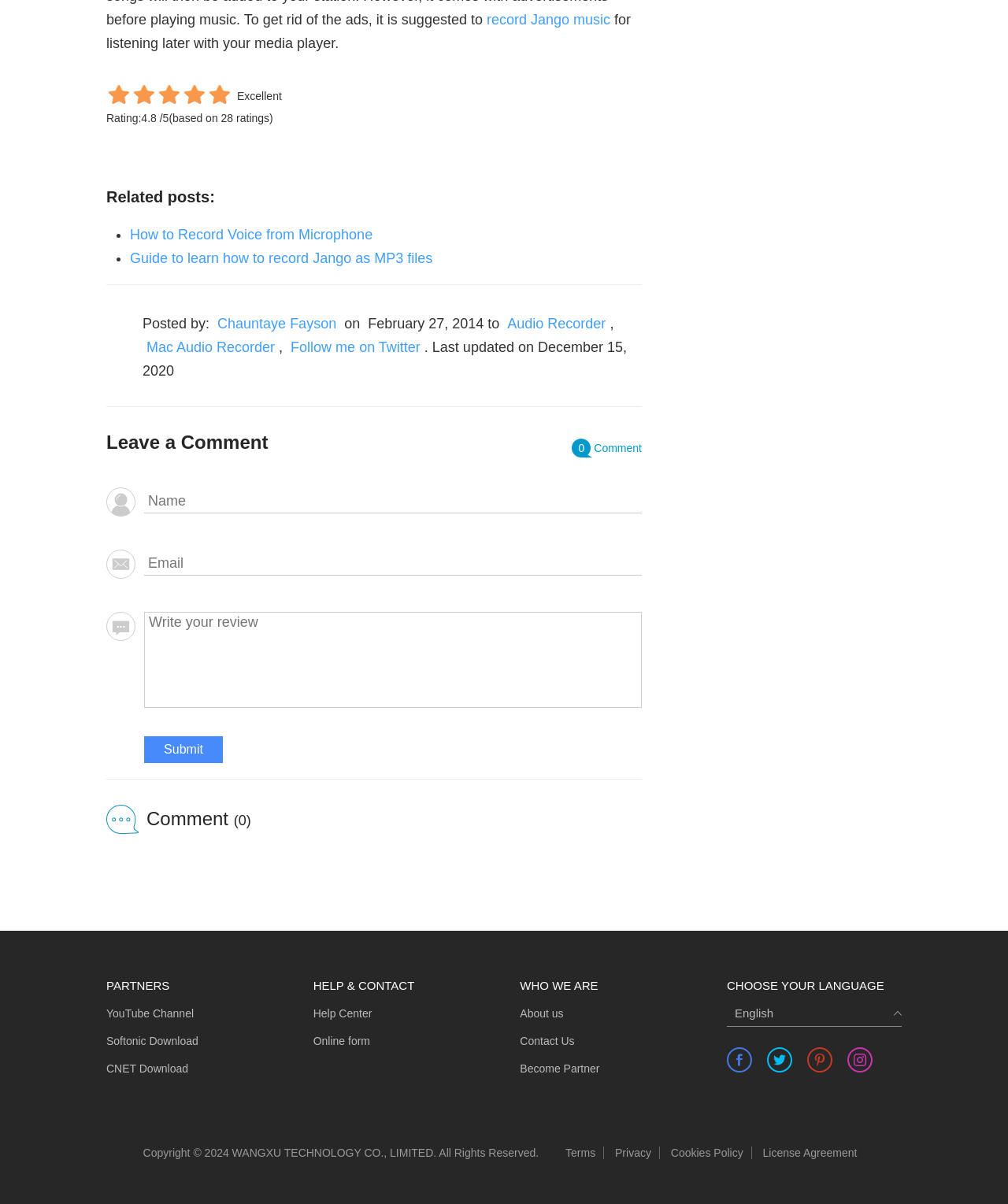Please find the bounding box coordinates of the element that must be clicked to perform the given instruction: "Click the link to record Jango music". The coordinates should be four float numbers from 0 to 1, i.e., [left, top, right, bottom].

[0.483, 0.01, 0.605, 0.023]